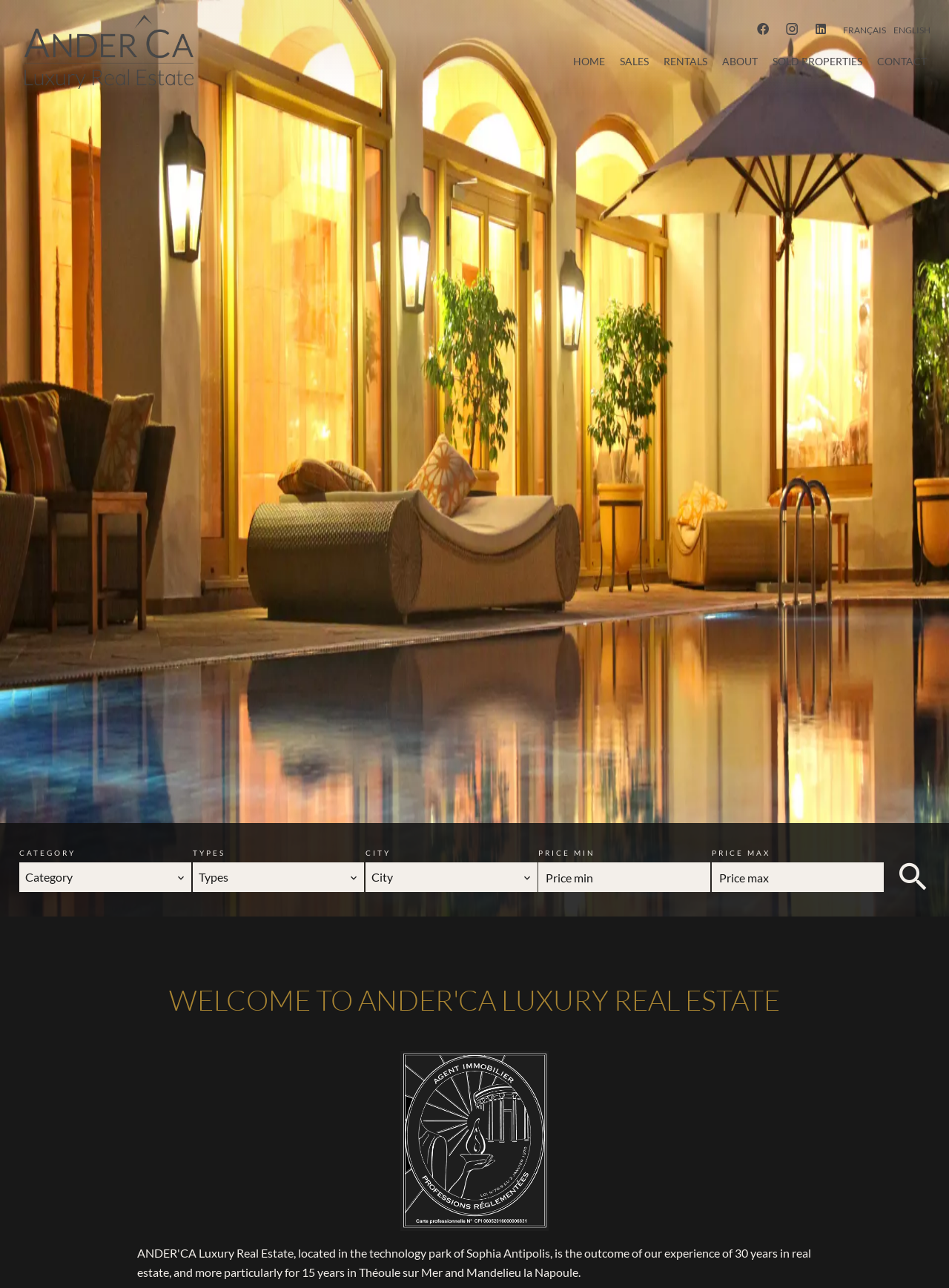Show the bounding box coordinates of the region that should be clicked to follow the instruction: "Set a minimum price."

[0.567, 0.67, 0.749, 0.693]